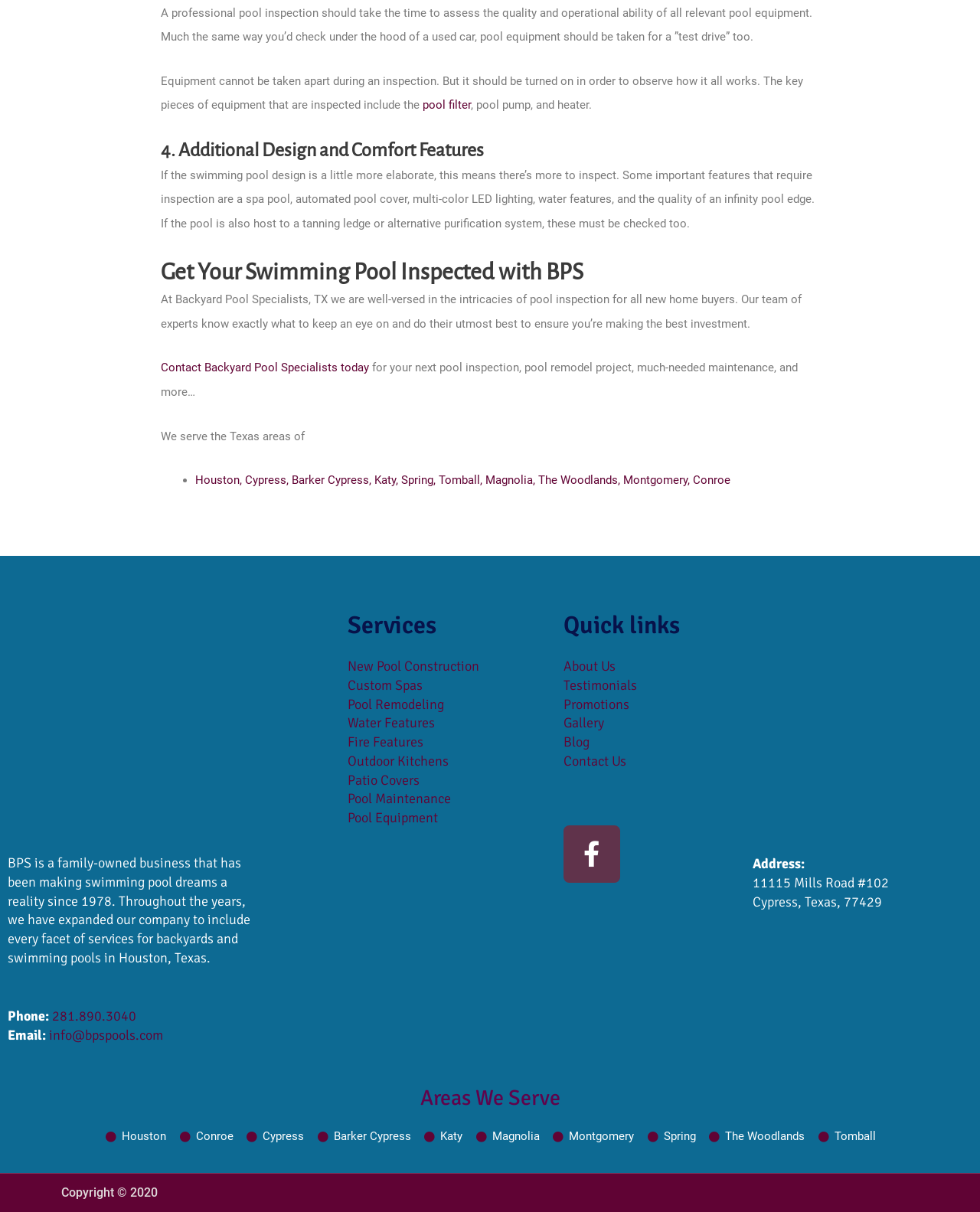Given the element description "Agency Mania Solutions", identify the bounding box of the corresponding UI element.

None